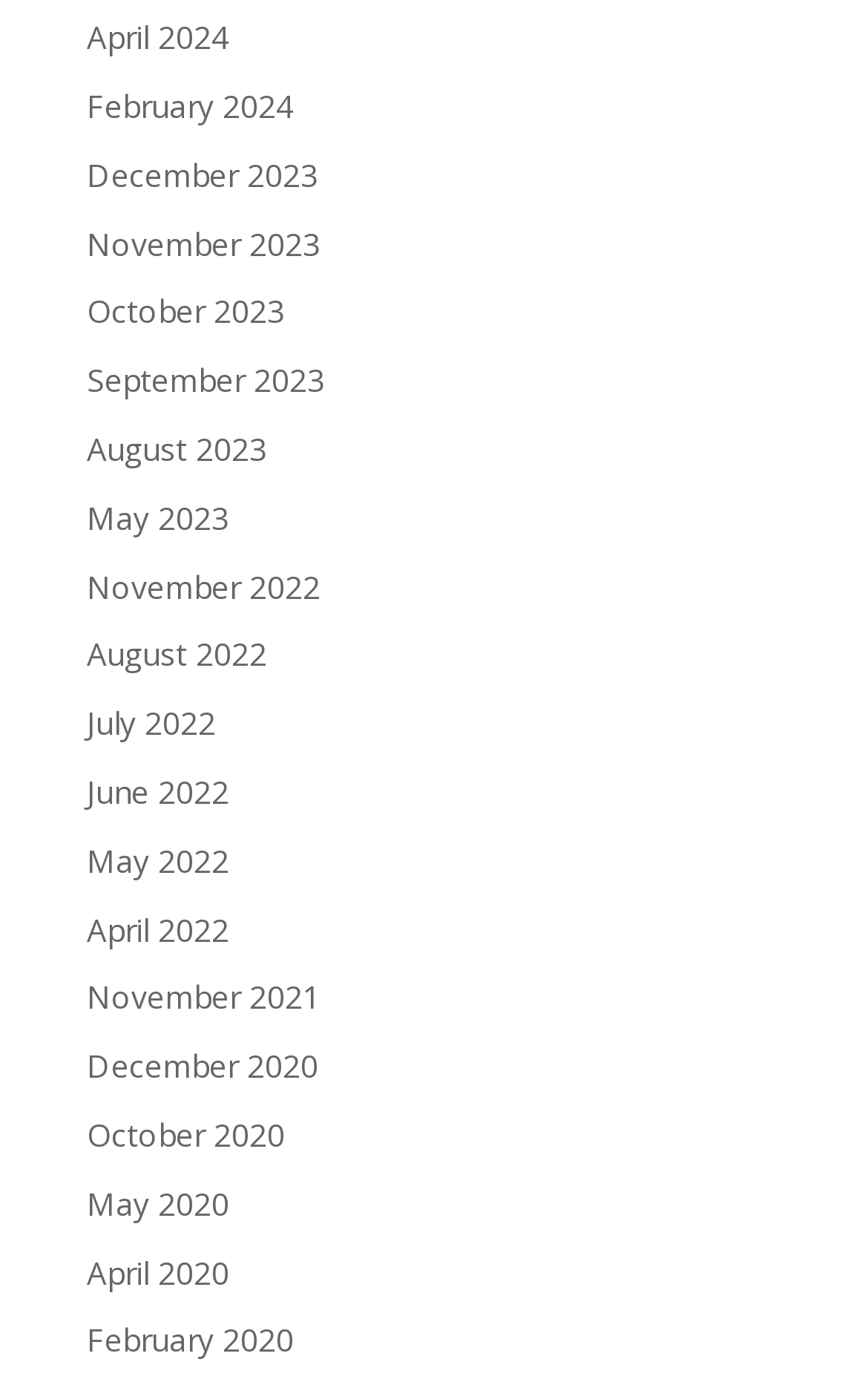Provide a thorough and detailed response to the question by examining the image: 
How many months are listed from 2023?

I counted the number of links that correspond to months in 2023, which are December 2023, November 2023, October 2023, September 2023, August 2023, and May 2023. There are 6 months listed from 2023.